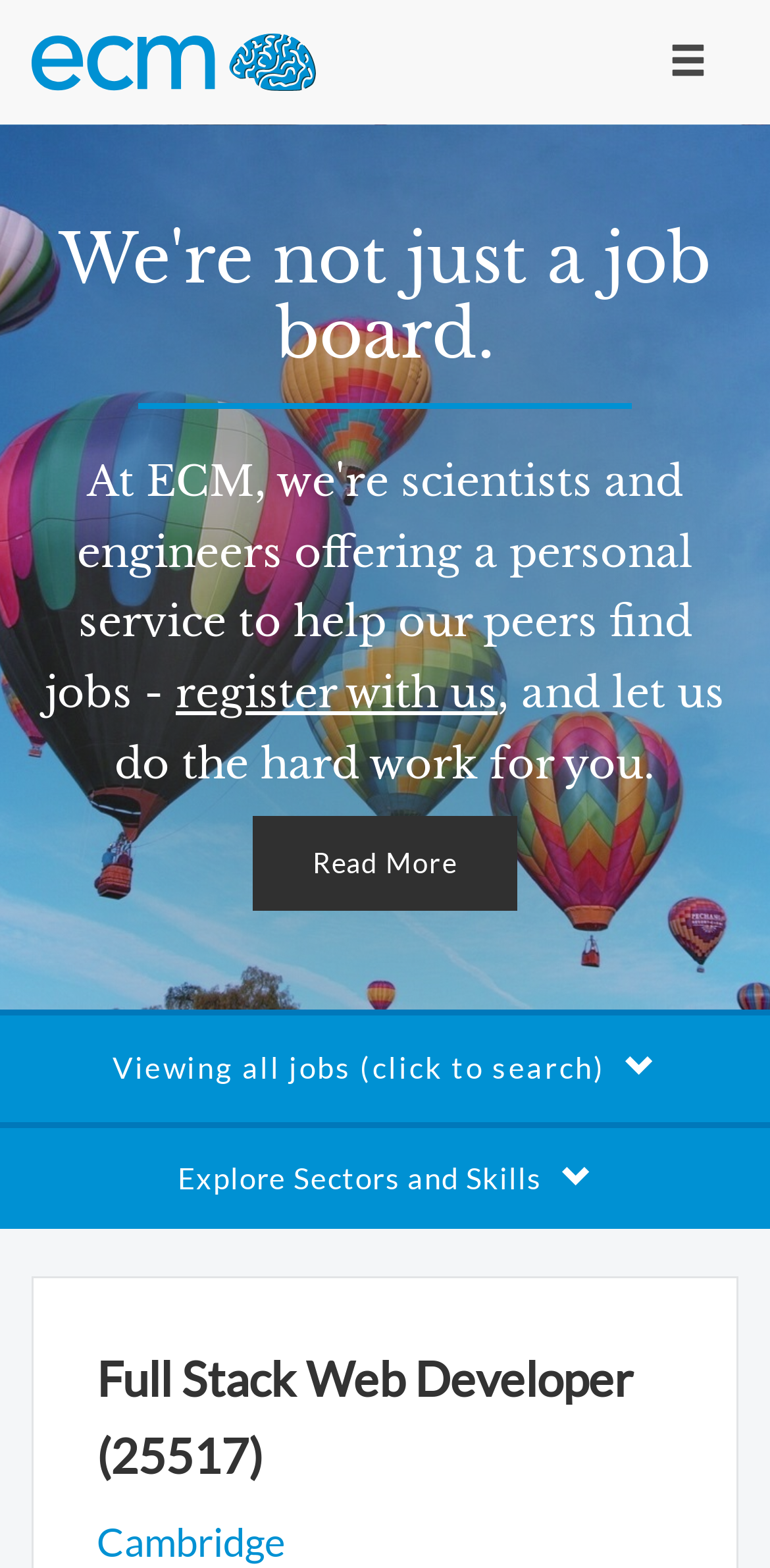Please examine the image and provide a detailed answer to the question: What is the location of the job?

The location of the job is mentioned in the text 'Cambridge' which is located below the job title.